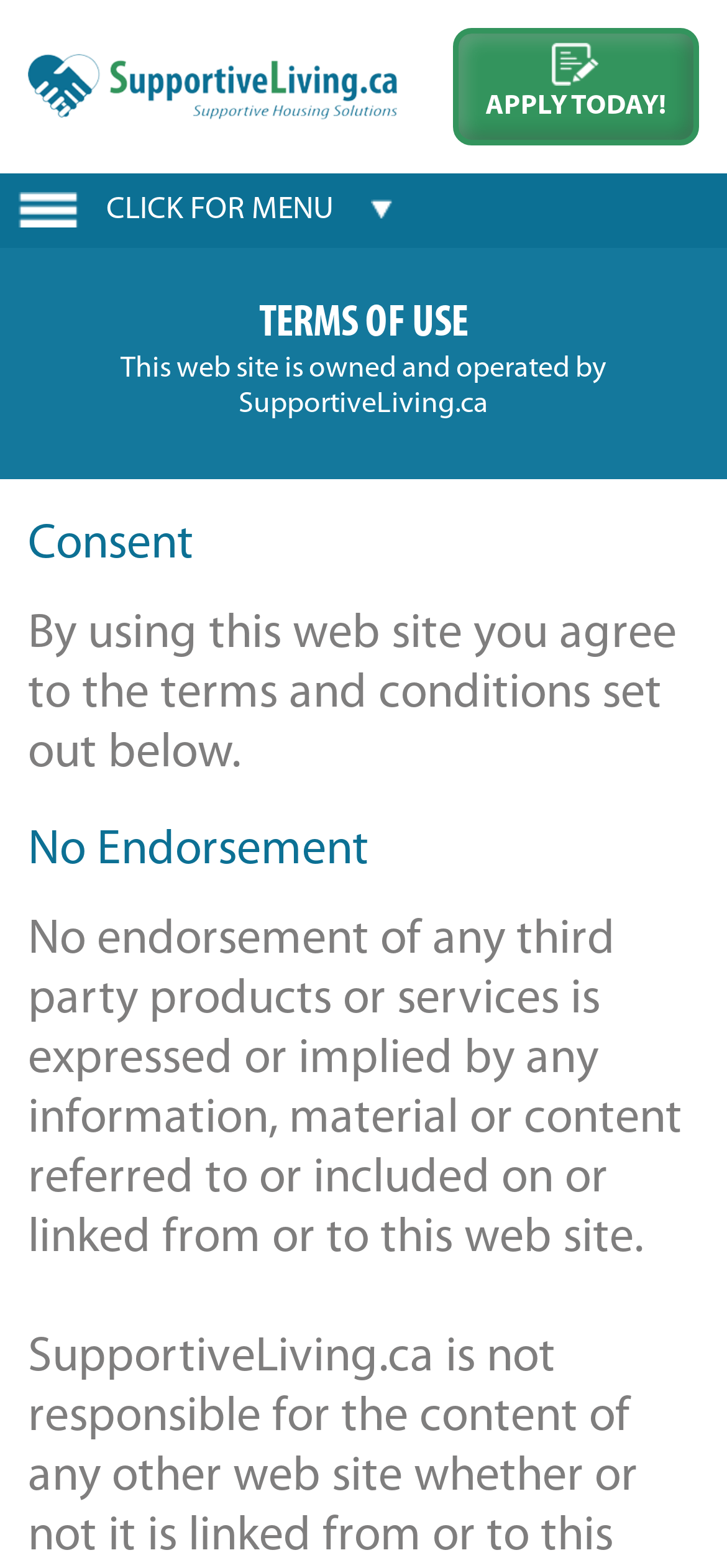Determine the bounding box coordinates of the element that should be clicked to execute the following command: "Contact Supportive Living".

[0.026, 0.622, 0.974, 0.646]